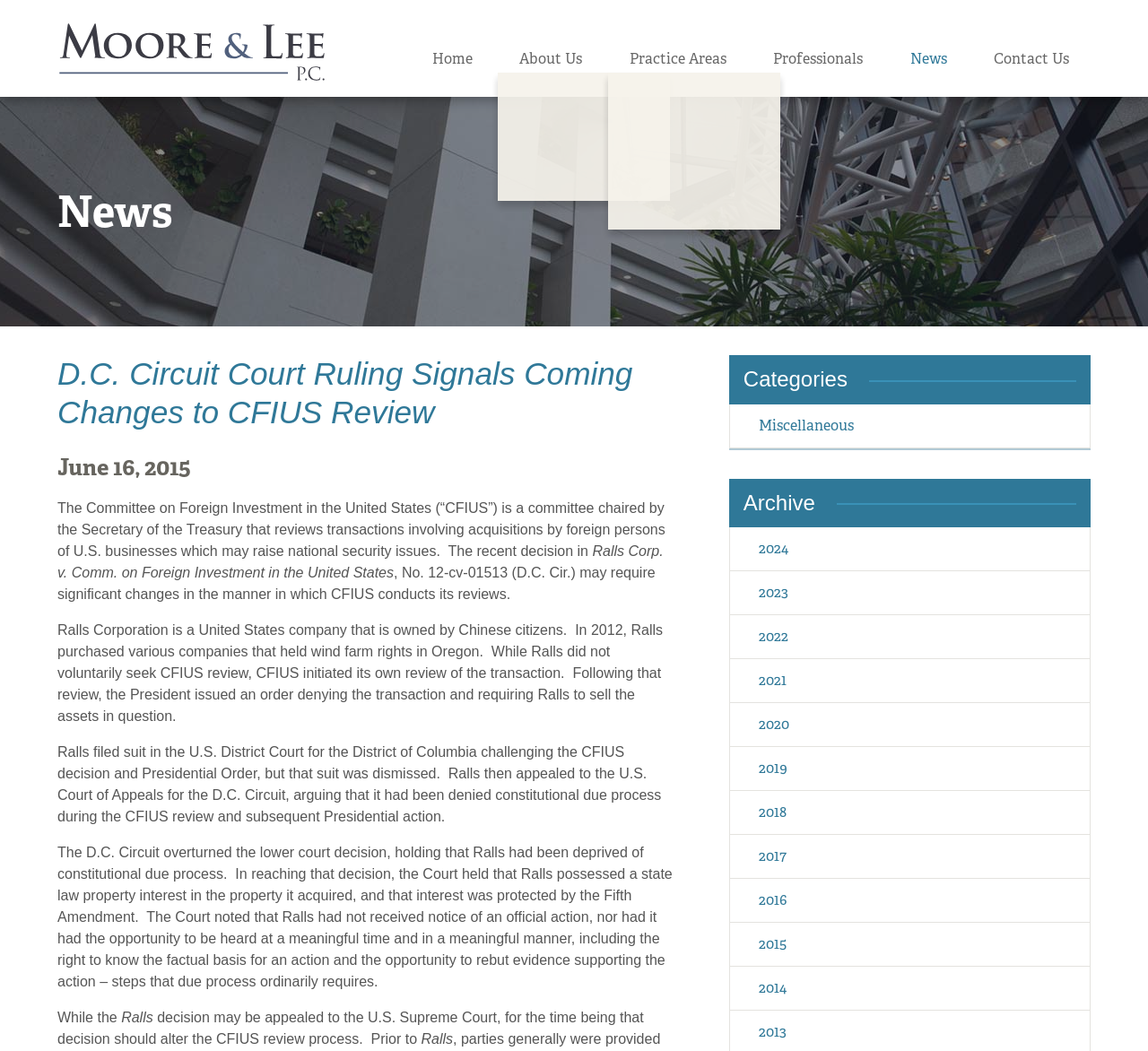Determine the coordinates of the bounding box that should be clicked to complete the instruction: "Explore the 'Practice Areas' section". The coordinates should be represented by four float numbers between 0 and 1: [left, top, right, bottom].

[0.529, 0.037, 0.651, 0.073]